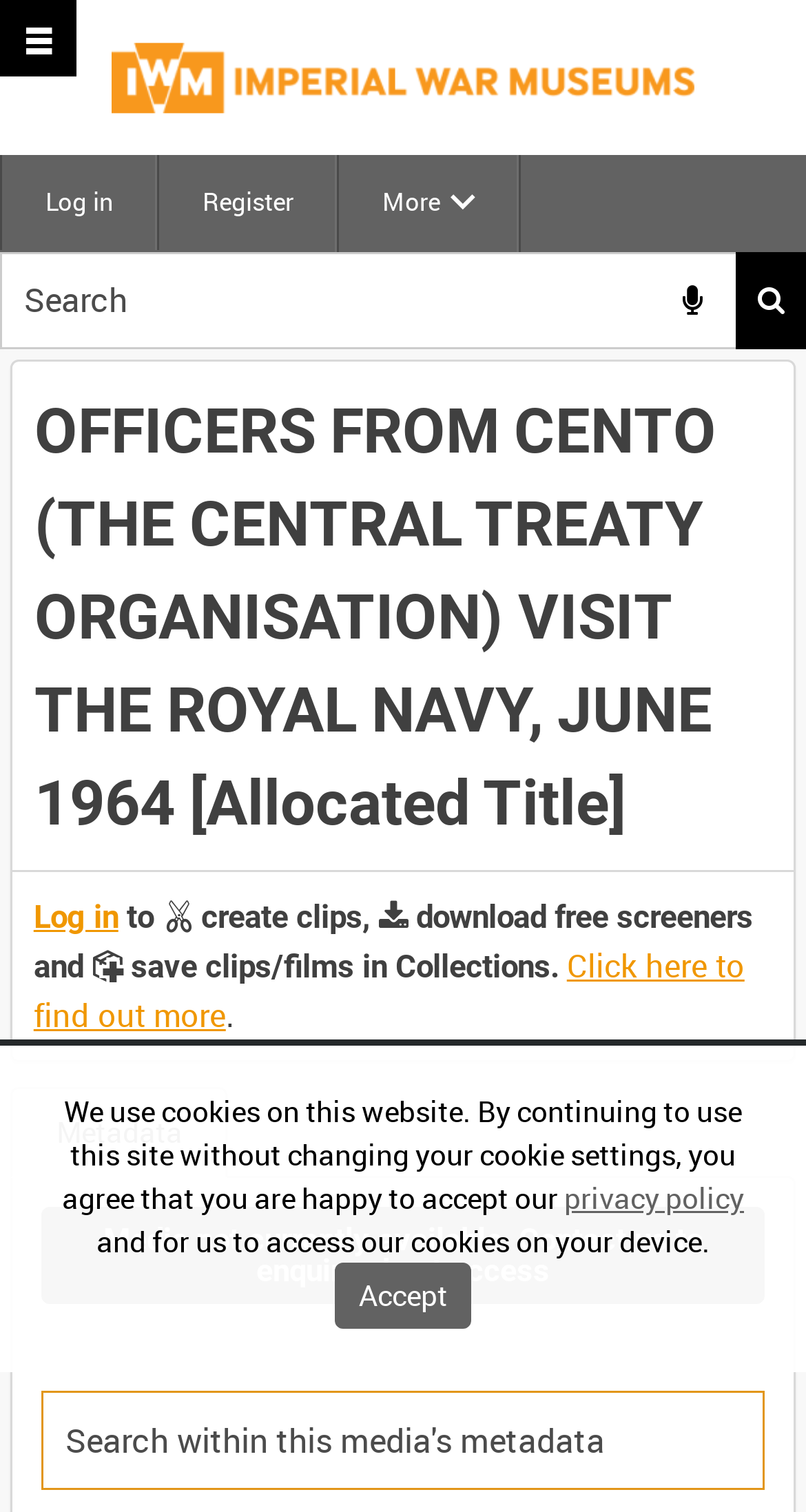Locate the bounding box coordinates of the element that needs to be clicked to carry out the instruction: "Click the site logo". The coordinates should be given as four float numbers ranging from 0 to 1, i.e., [left, top, right, bottom].

[0.138, 0.007, 0.862, 0.096]